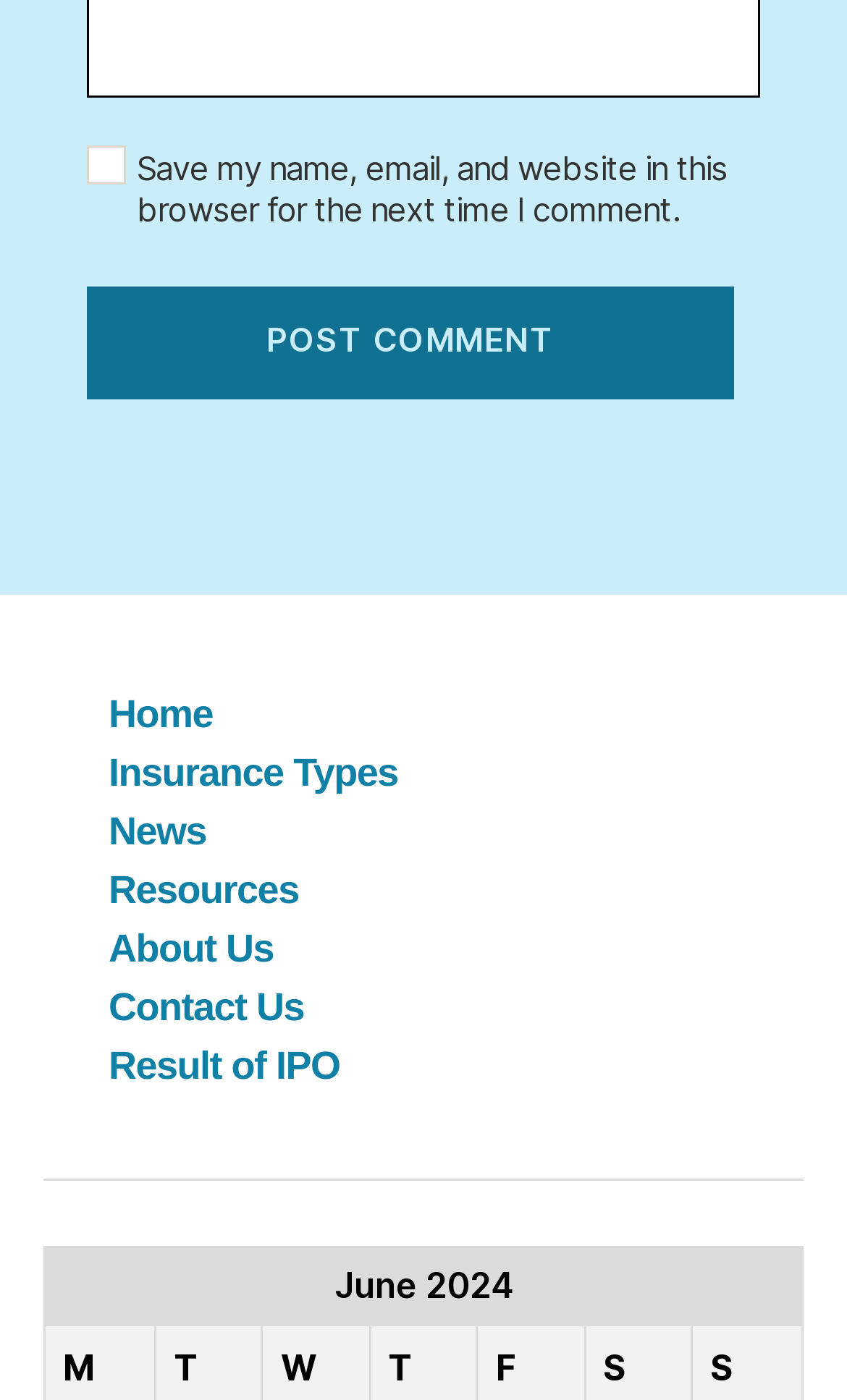How many links are in the footer?
Based on the image, answer the question with as much detail as possible.

The footer section is located at the bottom of the page and contains 7 links: 'Home', 'Insurance Types', 'News', 'Resources', 'About Us', 'Contact Us', and 'Result of IPO'.